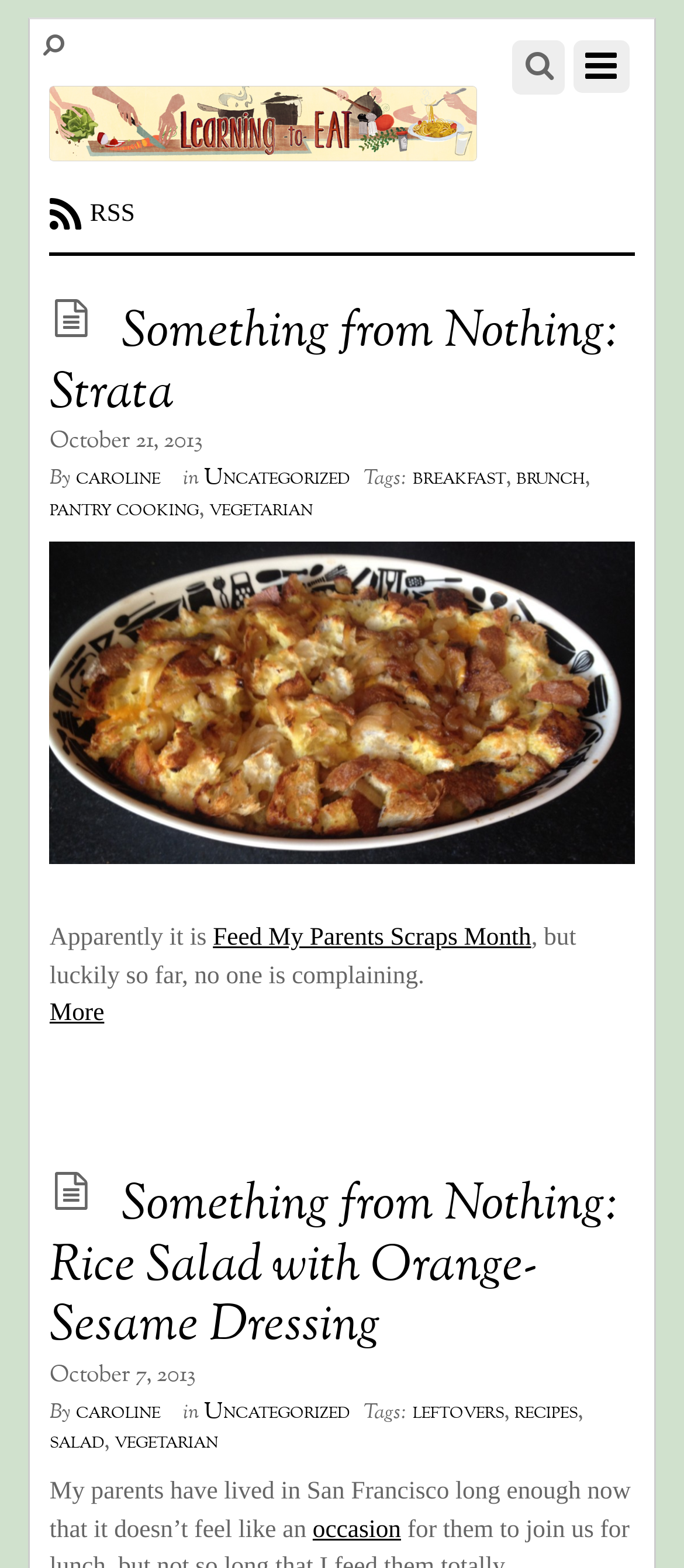Please identify the bounding box coordinates of the element's region that I should click in order to complete the following instruction: "view PiKoder/SSC evaluation board". The bounding box coordinates consist of four float numbers between 0 and 1, i.e., [left, top, right, bottom].

None